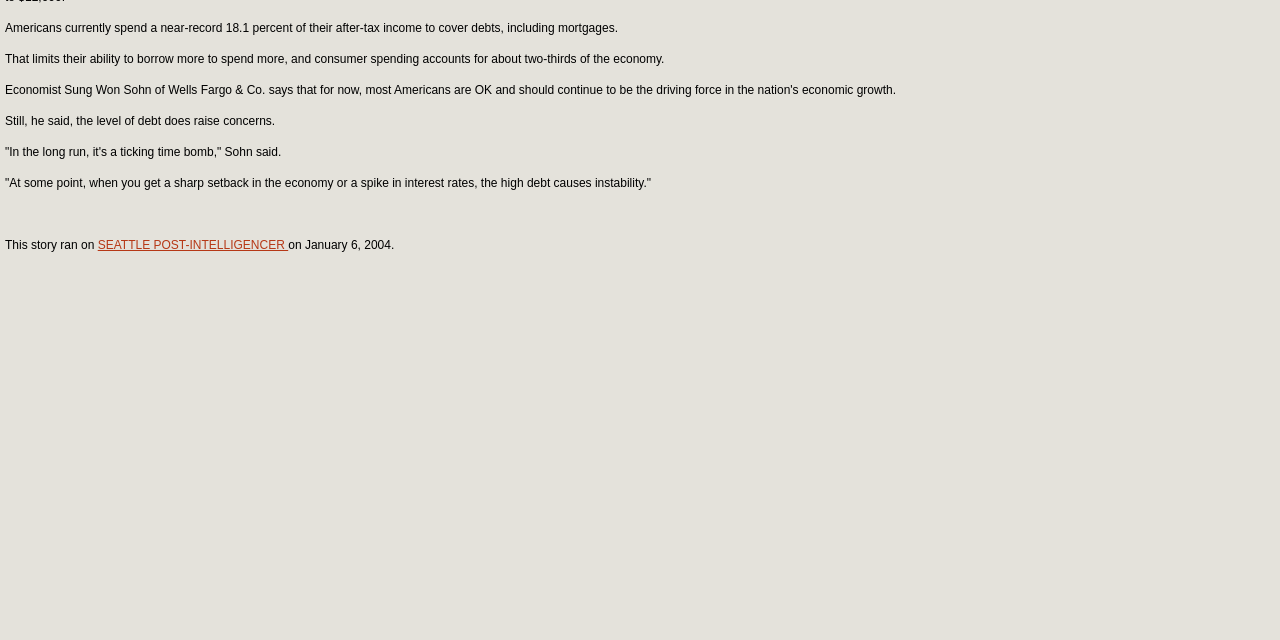Bounding box coordinates are specified in the format (top-left x, top-left y, bottom-right x, bottom-right y). All values are floating point numbers bounded between 0 and 1. Please provide the bounding box coordinate of the region this sentence describes: SEATTLE POST-INTELLIGENCER

[0.076, 0.372, 0.225, 0.394]